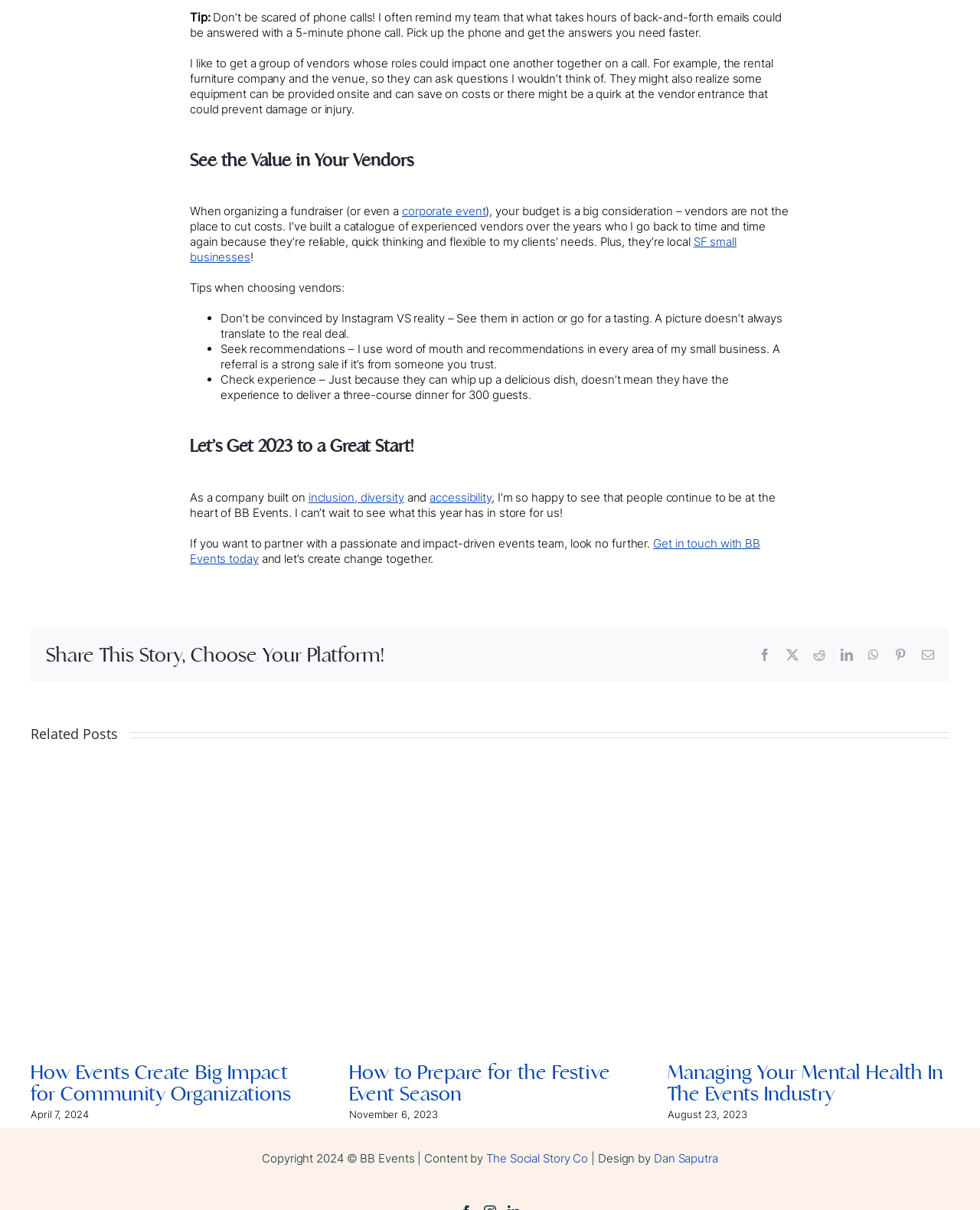Identify the bounding box for the UI element specified in this description: "accessibility". The coordinates must be four float numbers between 0 and 1, formatted as [left, top, right, bottom].

[0.439, 0.405, 0.502, 0.417]